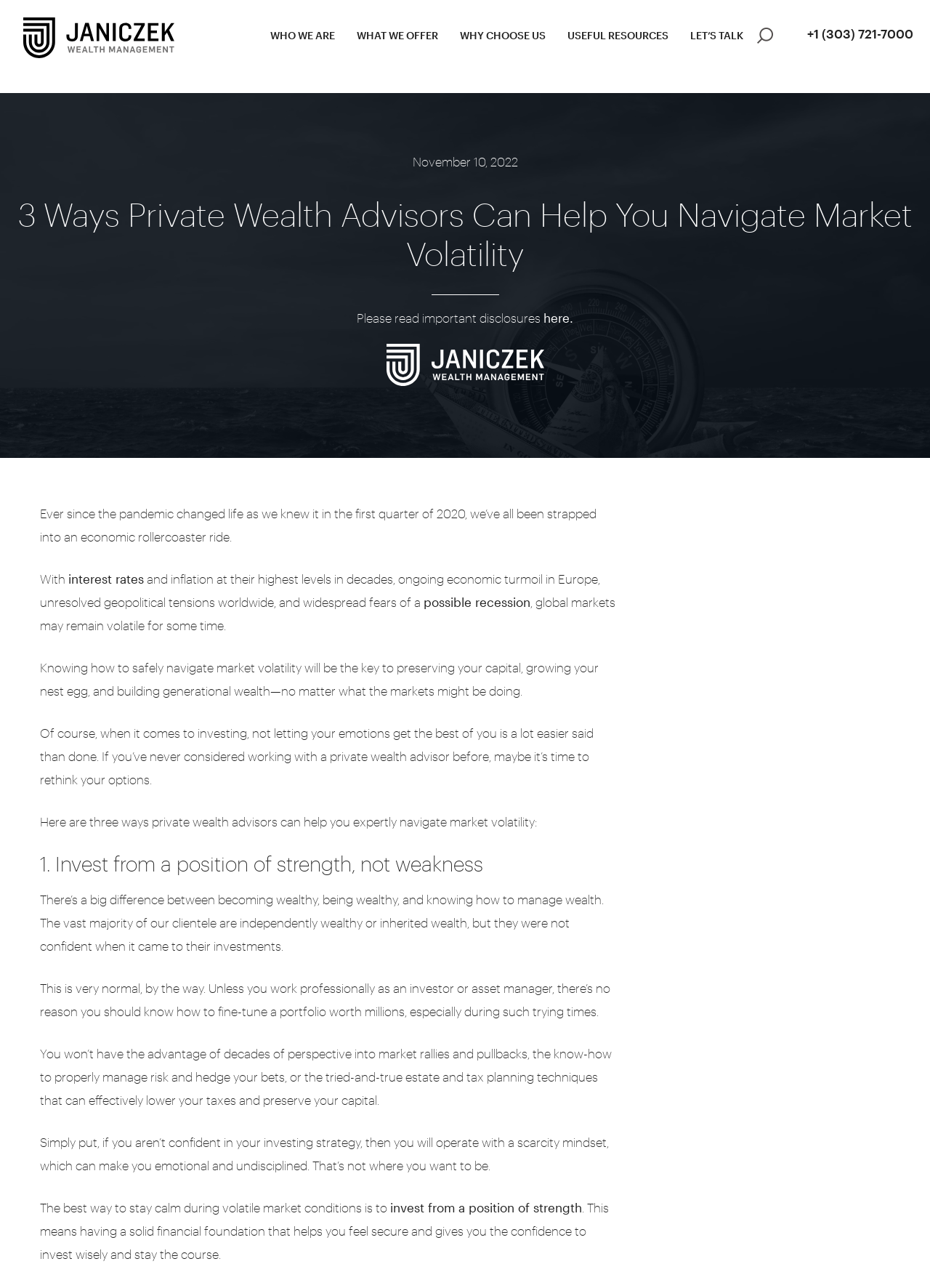How many links are there in the main navigation menu?
Answer the question with as much detail as possible.

I counted the number of link elements in the main navigation menu, which are 'WHO WE ARE', 'WHAT WE OFFER', 'WHY CHOOSE US', 'USEFUL RESOURCES', and 'LET’S TALK'. There are 5 links in total.